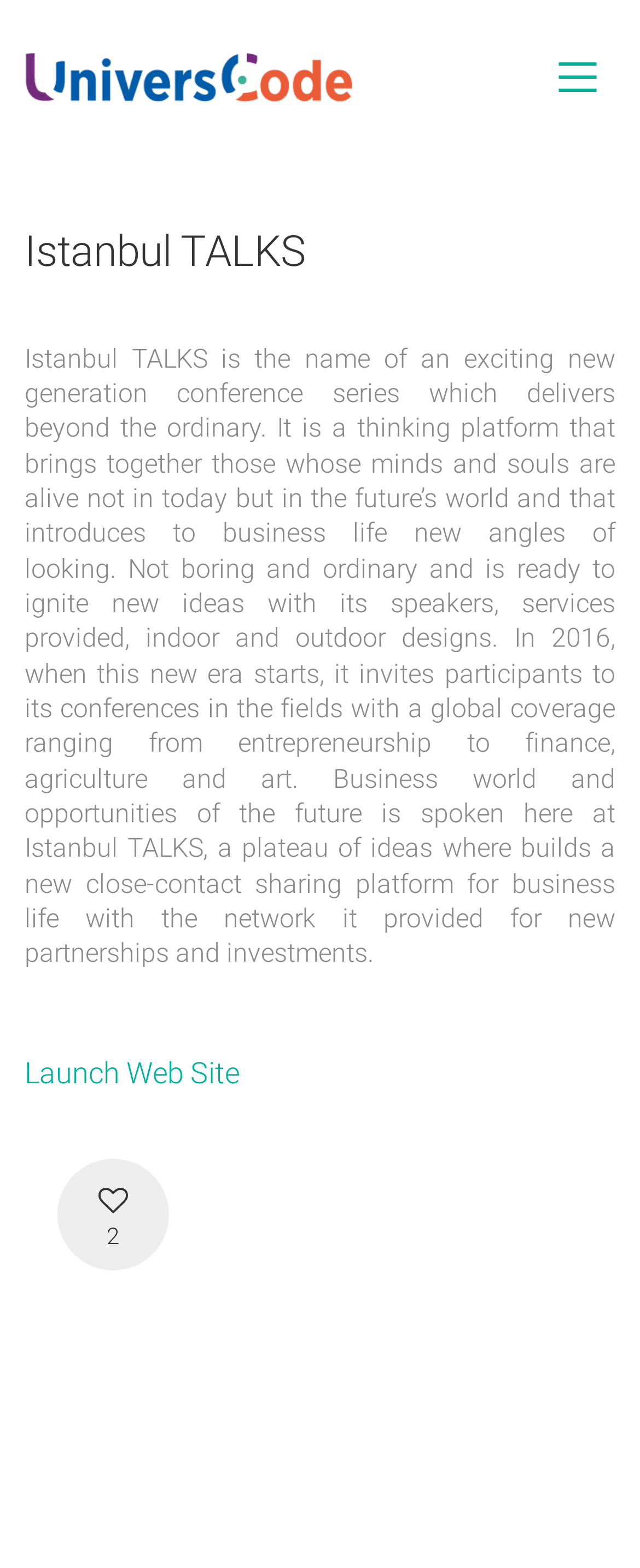Given the description alt="UniversCode Dijital", predict the bounding box coordinates of the UI element. Ensure the coordinates are in the format (top-left x, top-left y, bottom-right x, bottom-right y) and all values are between 0 and 1.

[0.038, 0.031, 0.551, 0.067]